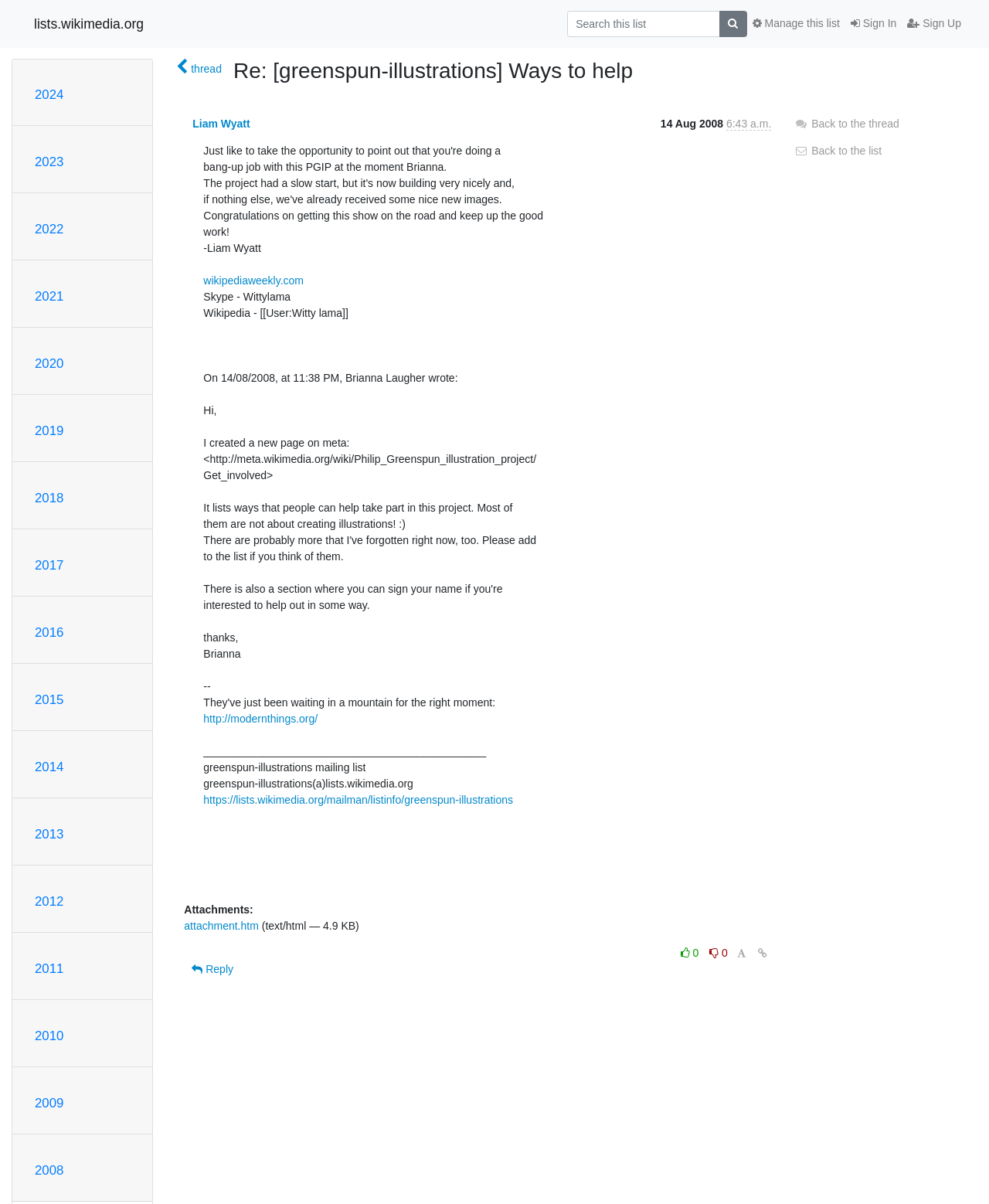Predict the bounding box coordinates of the area that should be clicked to accomplish the following instruction: "Reply". The bounding box coordinates should consist of four float numbers between 0 and 1, i.e., [left, top, right, bottom].

[0.186, 0.793, 0.244, 0.816]